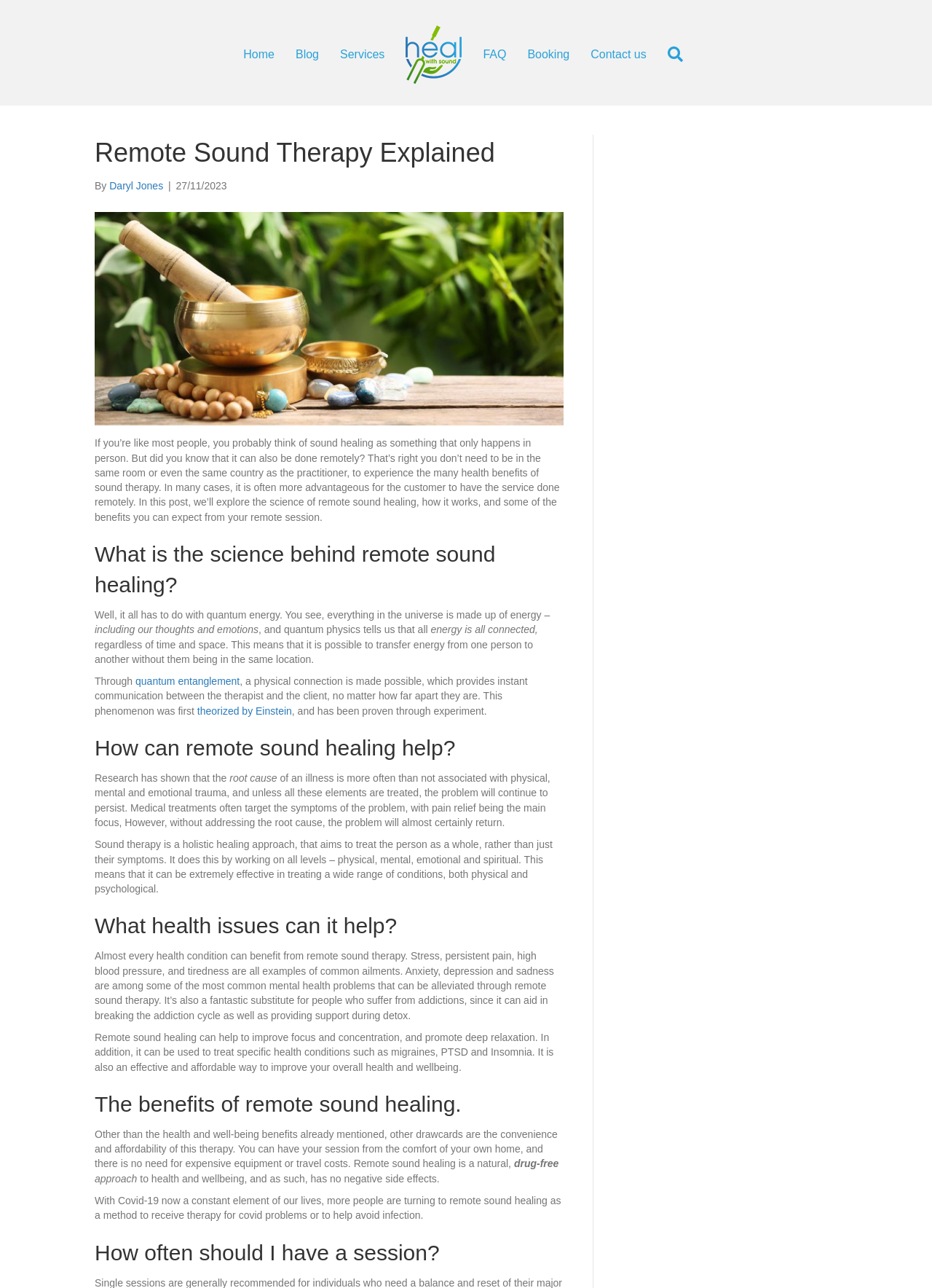What is the name of the logo in the navigation menu?
Provide a fully detailed and comprehensive answer to the question.

The name of the logo in the navigation menu can be found by looking at the image element in the navigation menu, which is labeled as 'Heal with Sound logo 80'.